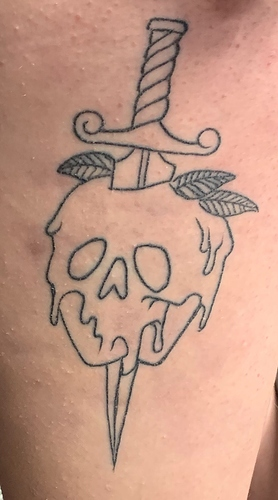Provide a short answer to the following question with just one word or phrase: What is above the skull in the tattoo?

A dagger